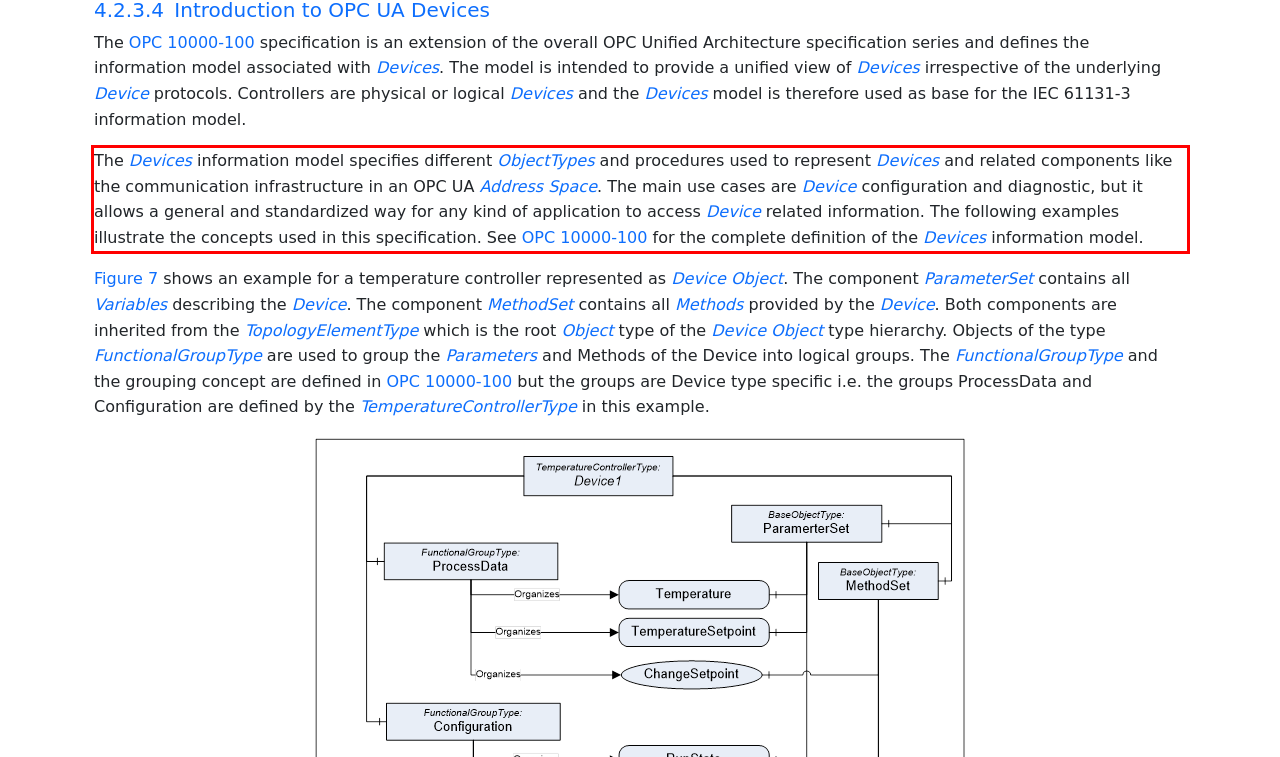Please examine the webpage screenshot and extract the text within the red bounding box using OCR.

The Devices information model specifies different ObjectTypes and procedures used to represent Devices and related components like the communication infrastructure in an OPC UA Address Space. The main use cases are Device configuration and diagnostic, but it allows a general and standardized way for any kind of application to access Device related information. The following examples illustrate the concepts used in this specification. See OPC 10000-100 for the complete definition of the Devices information model.